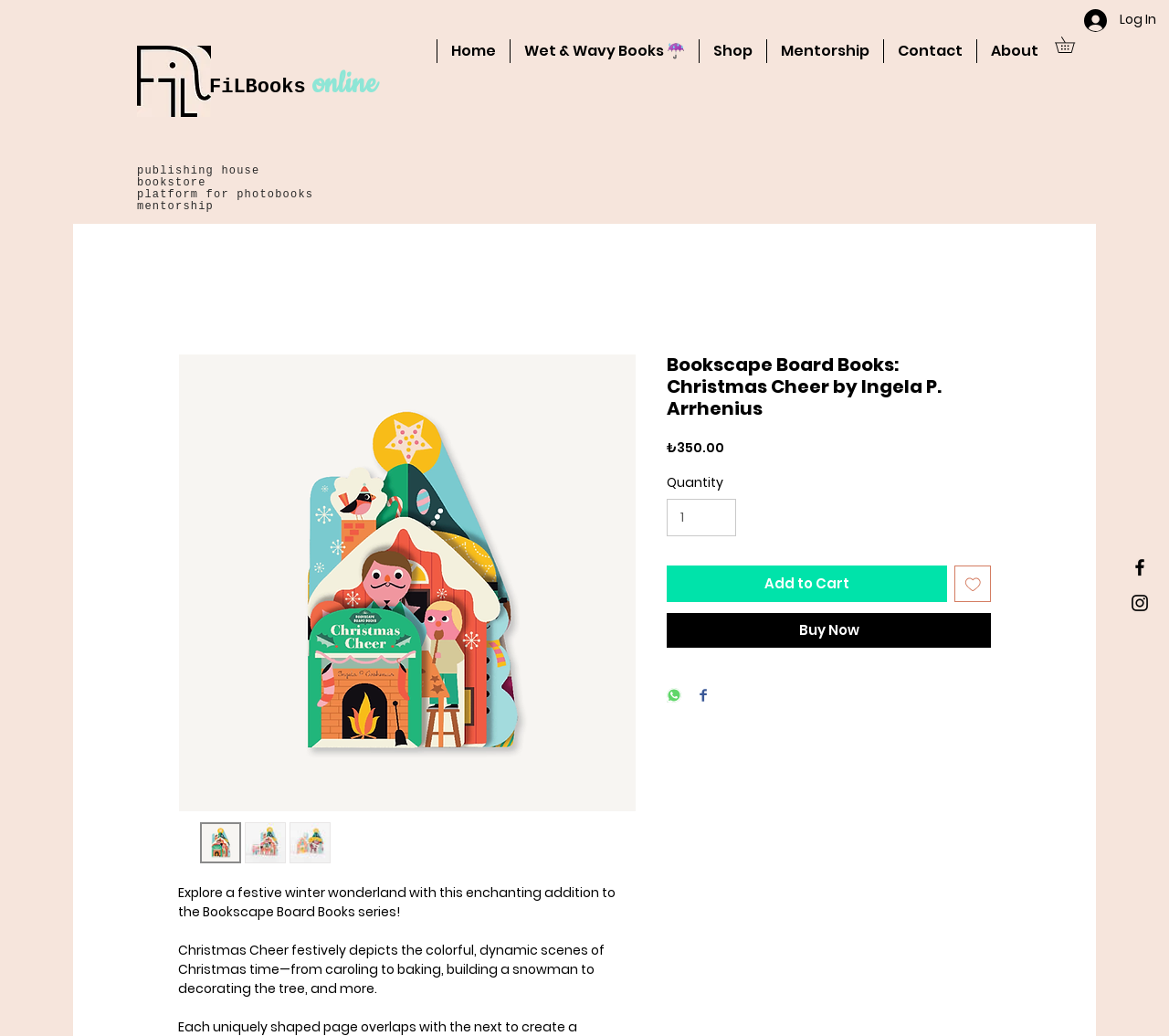Determine the bounding box coordinates of the clickable region to carry out the instruction: "Log in to the website".

[0.916, 0.003, 1.0, 0.036]